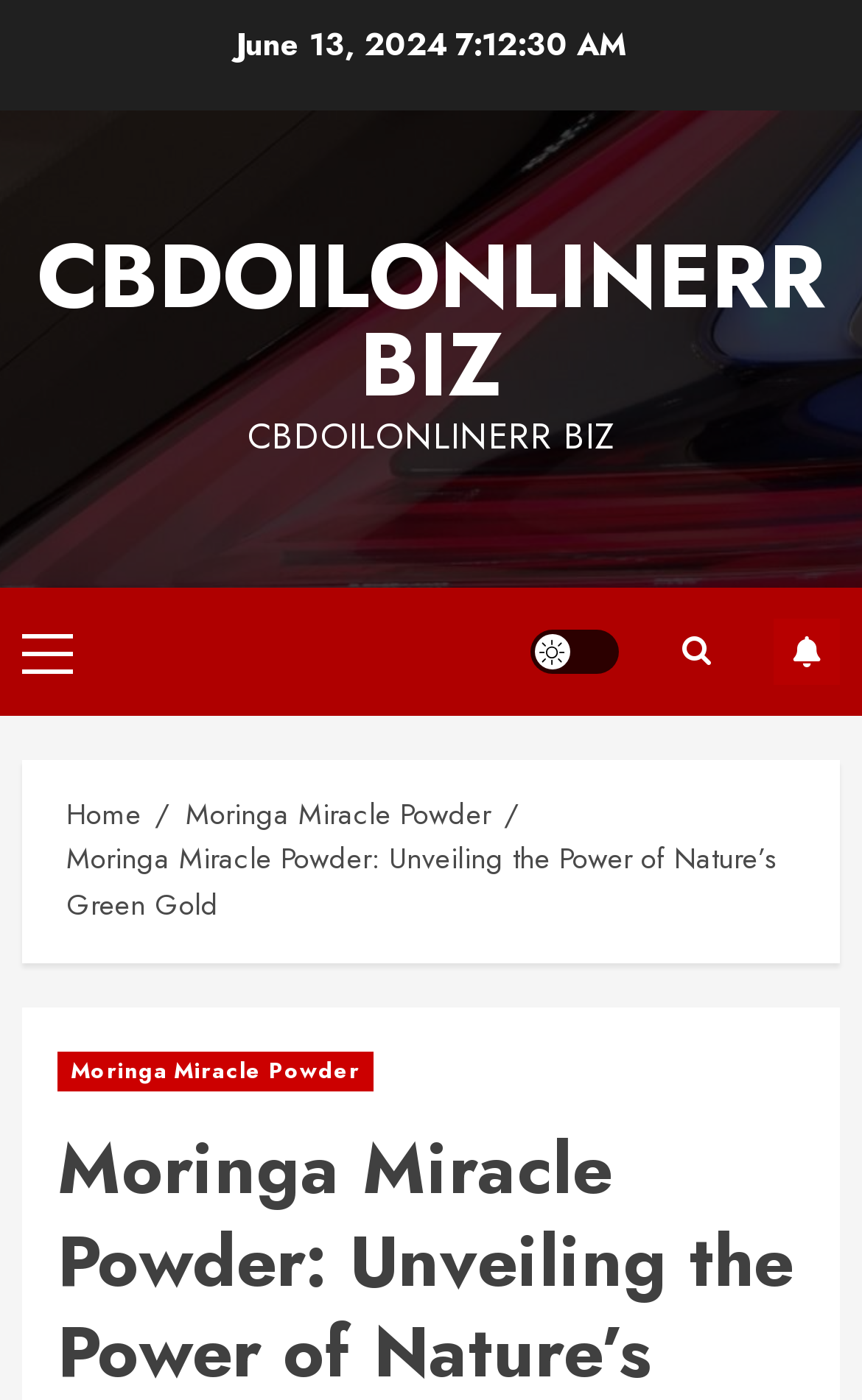Please identify the bounding box coordinates for the region that you need to click to follow this instruction: "Go to the 'CBDOILONLINERR BIZ' website".

[0.042, 0.151, 0.958, 0.306]